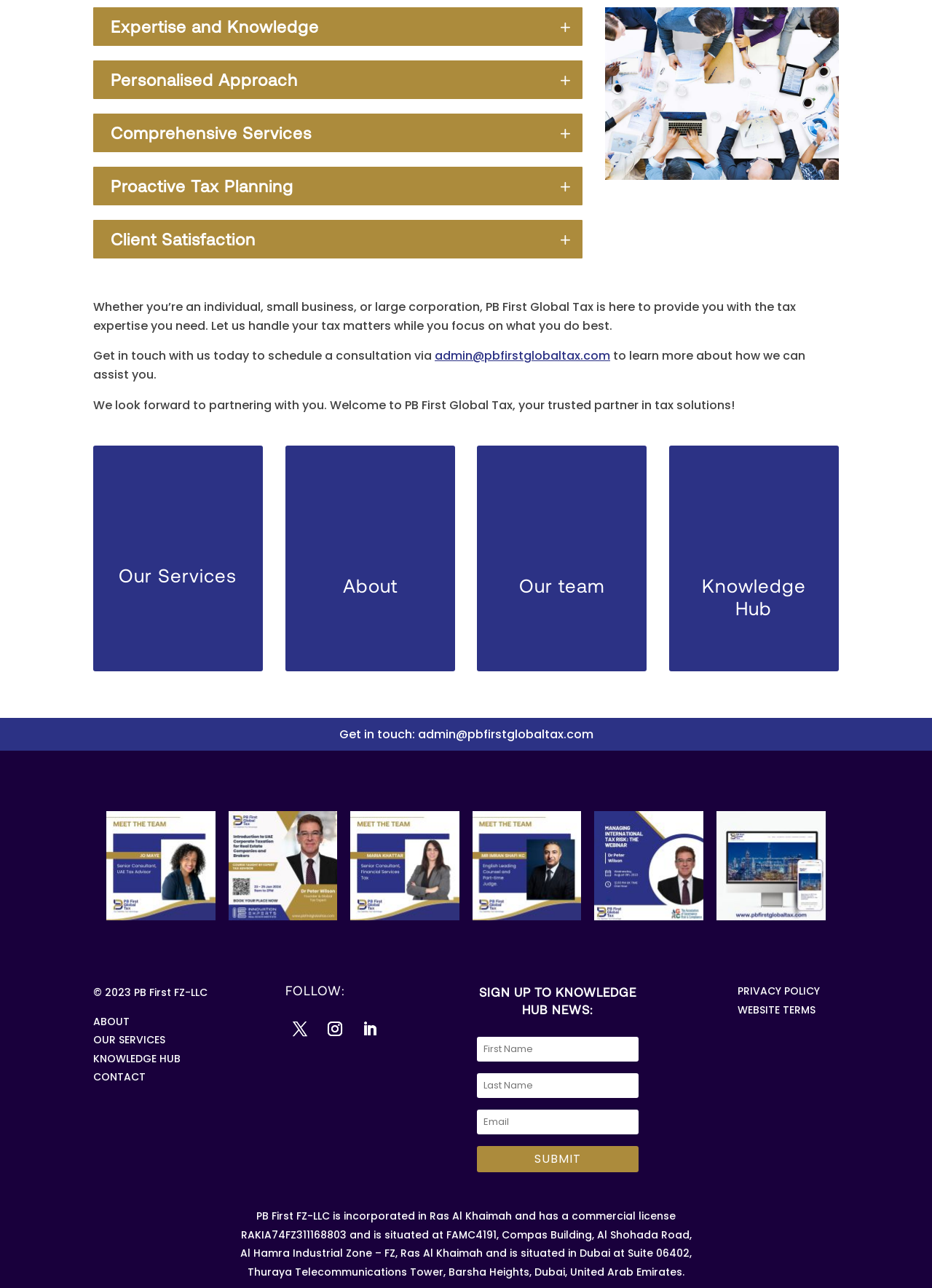Provide a brief response in the form of a single word or phrase:
What is the name of the company?

PB First Global Tax